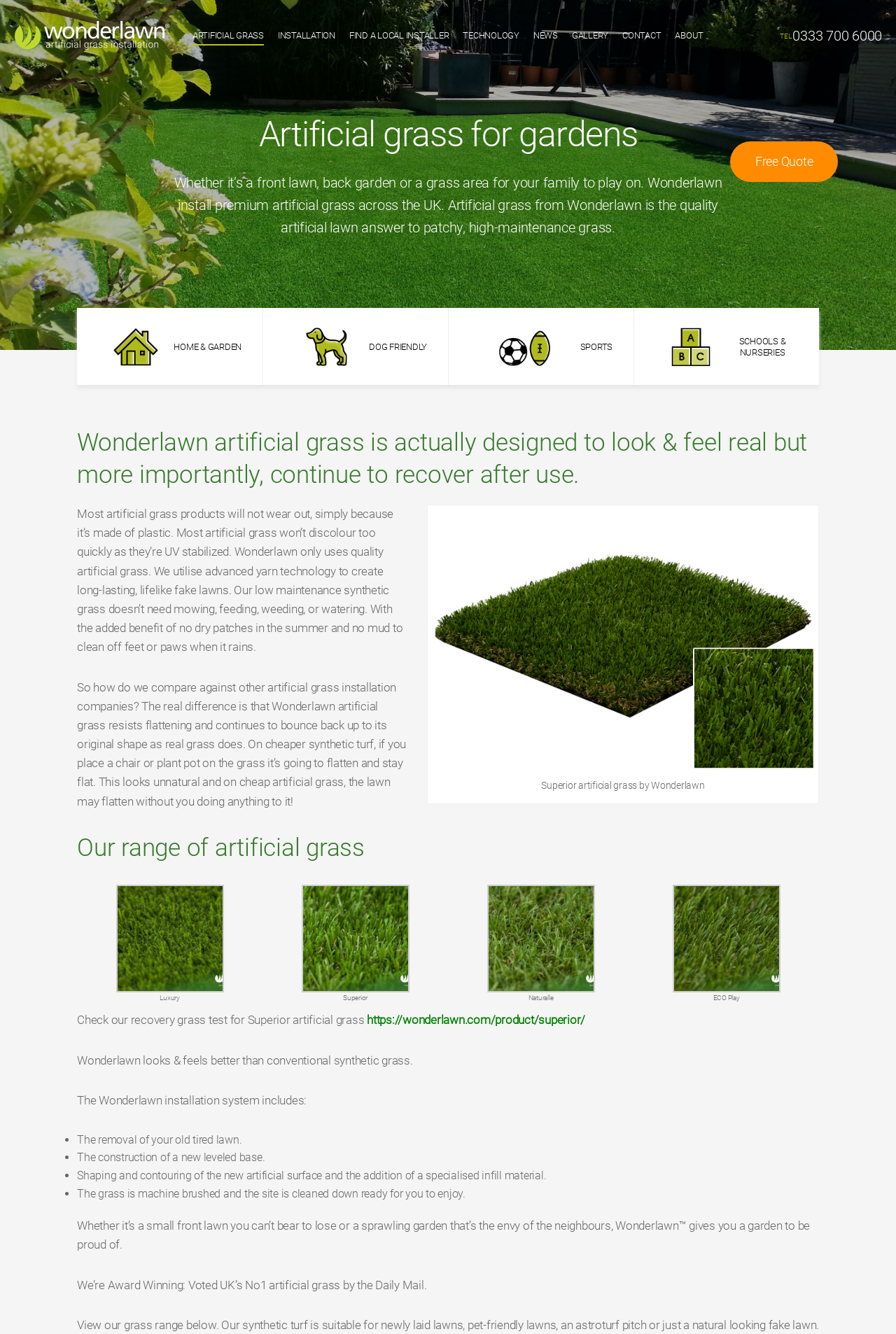Bounding box coordinates should be in the format (top-left x, top-left y, bottom-right x, bottom-right y) and all values should be floating point numbers between 0 and 1. Determine the bounding box coordinate for the UI element described as: Contact

[0.695, 0.02, 0.738, 0.033]